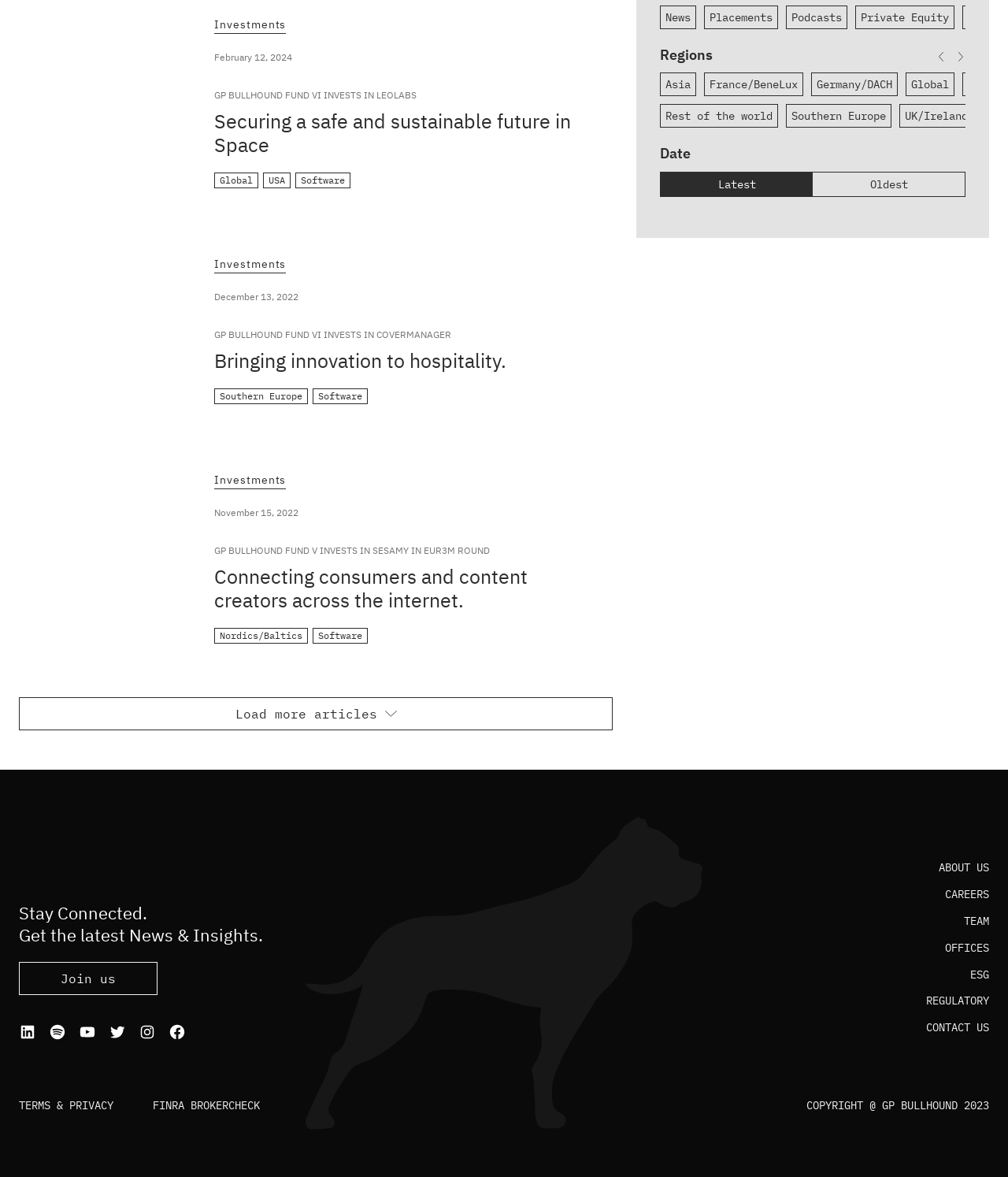Identify the bounding box for the described UI element: "Partners".

None